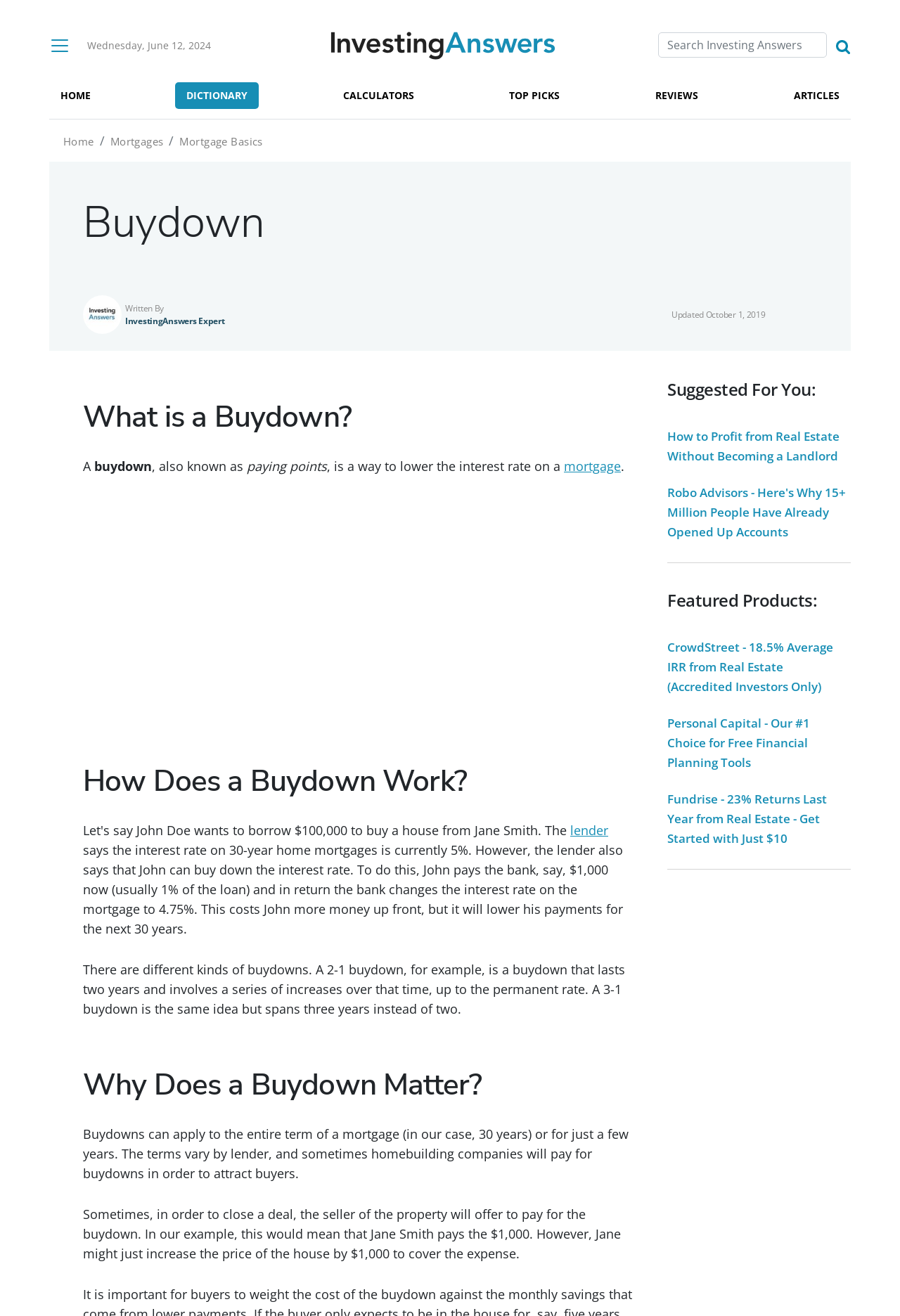Determine the bounding box coordinates of the clickable area required to perform the following instruction: "Search Investing Answers". The coordinates should be represented as four float numbers between 0 and 1: [left, top, right, bottom].

[0.731, 0.025, 0.919, 0.044]